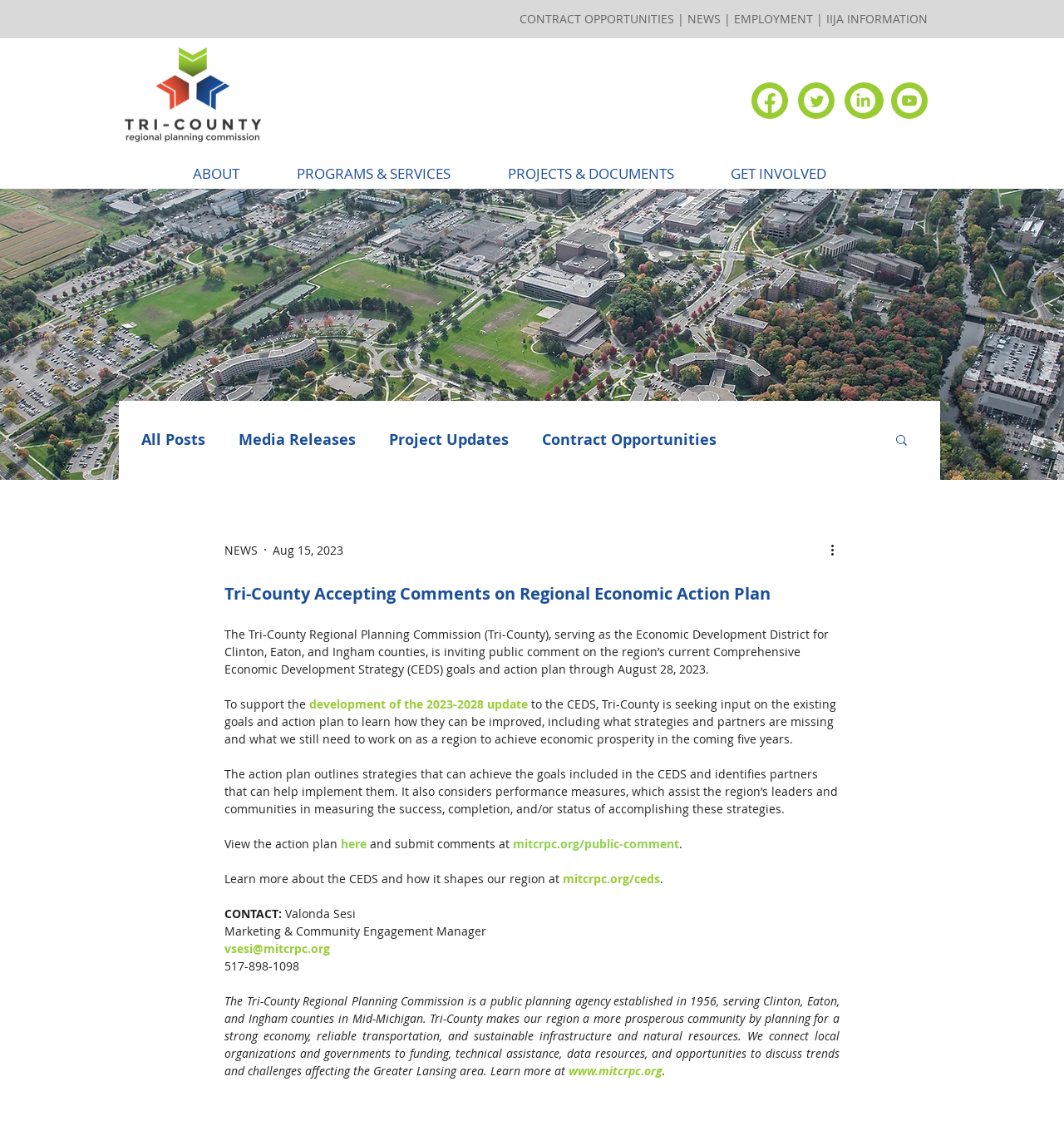Give an in-depth explanation of the webpage layout and content.

The webpage is about the Tri-County Regional Planning Commission, which is inviting public comment on the region's current Comprehensive Economic Development Strategy. At the top of the page, there are several links to different sections, including "CONTRACT OPPORTUNITIES", "NEWS", "EMPLOYMENT", and "IIJA INFORMATION". Below these links, there is a logo image and a social media bar with links to Facebook, Twitter, LinkedIn, and YouTube.

On the left side of the page, there is a navigation menu with links to "ABOUT", "PROGRAMS & SERVICES", "PROJECTS & DOCUMENTS", and "GET INVOLVED". Below this menu, there is a blog section with links to different categories, including "All Posts", "Media Releases", "Project Updates", and "Contract Opportunities".

The main content of the page is an article about the Tri-County Regional Planning Commission's invitation for public comment on the region's current Comprehensive Economic Development Strategy. The article explains that the commission is seeking input on the existing goals and action plan to learn how they can be improved. There are several paragraphs of text, including information about the action plan and how it outlines strategies to achieve the goals included in the CEDS. There are also links to view the action plan and submit comments.

At the bottom of the page, there is a section with contact information, including the name and email address of the Marketing & Community Engagement Manager, as well as a phone number. There is also a brief description of the Tri-County Regional Planning Commission and a link to its website.